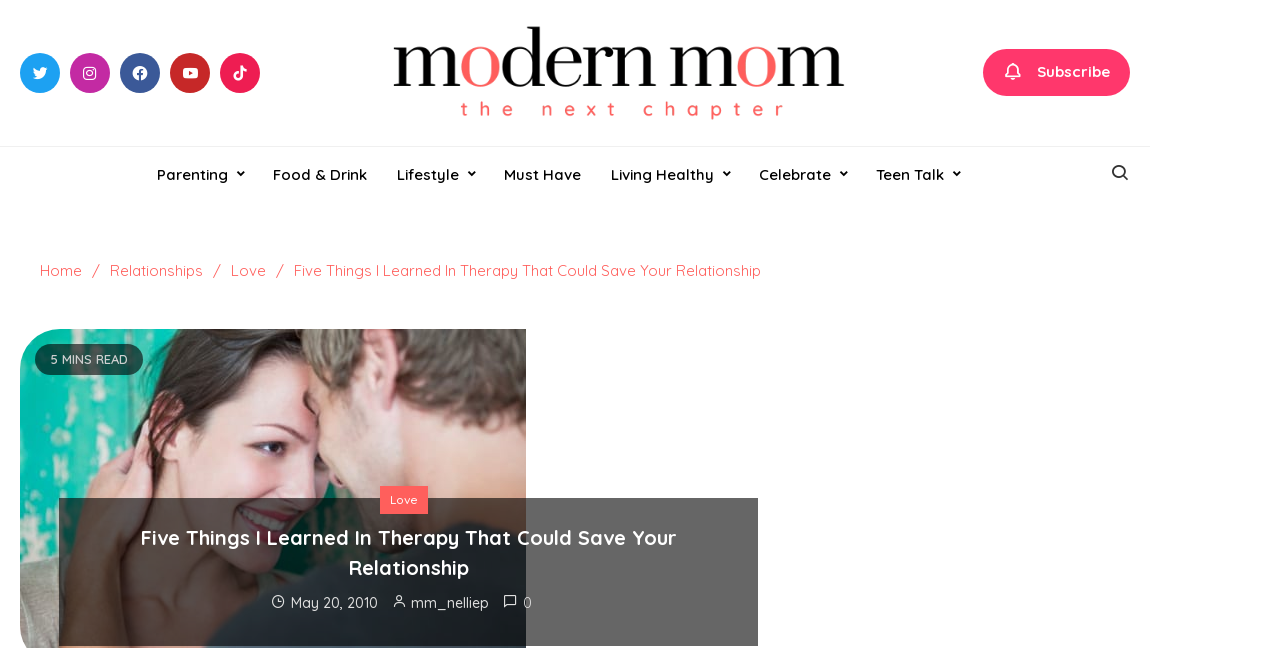Please specify the bounding box coordinates of the area that should be clicked to accomplish the following instruction: "Subscribe to the newsletter". The coordinates should consist of four float numbers between 0 and 1, i.e., [left, top, right, bottom].

[0.768, 0.076, 0.883, 0.149]